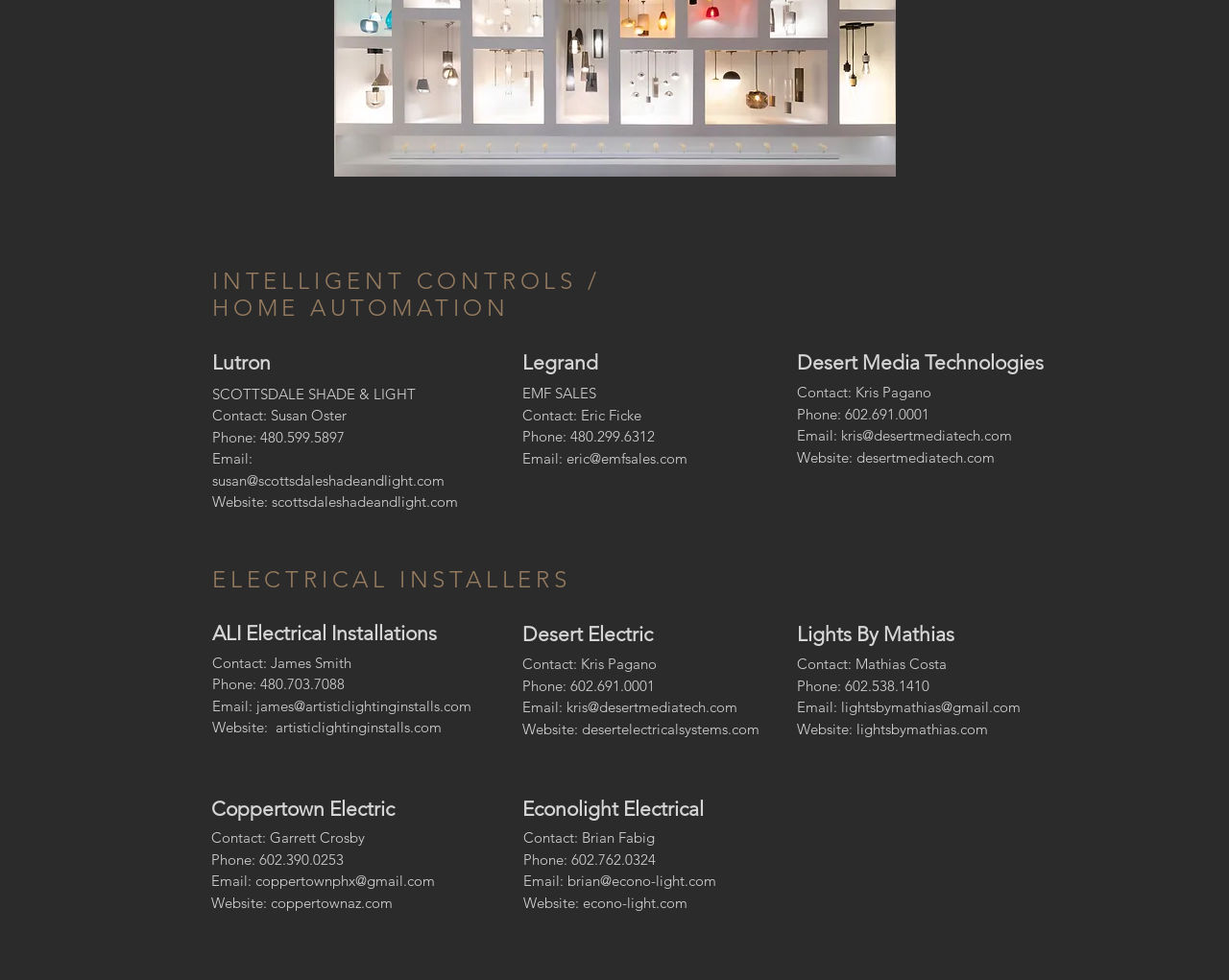Indicate the bounding box coordinates of the element that must be clicked to execute the instruction: "Visit 'artisticlightinginstalls.com'". The coordinates should be given as four float numbers between 0 and 1, i.e., [left, top, right, bottom].

[0.224, 0.733, 0.359, 0.752]